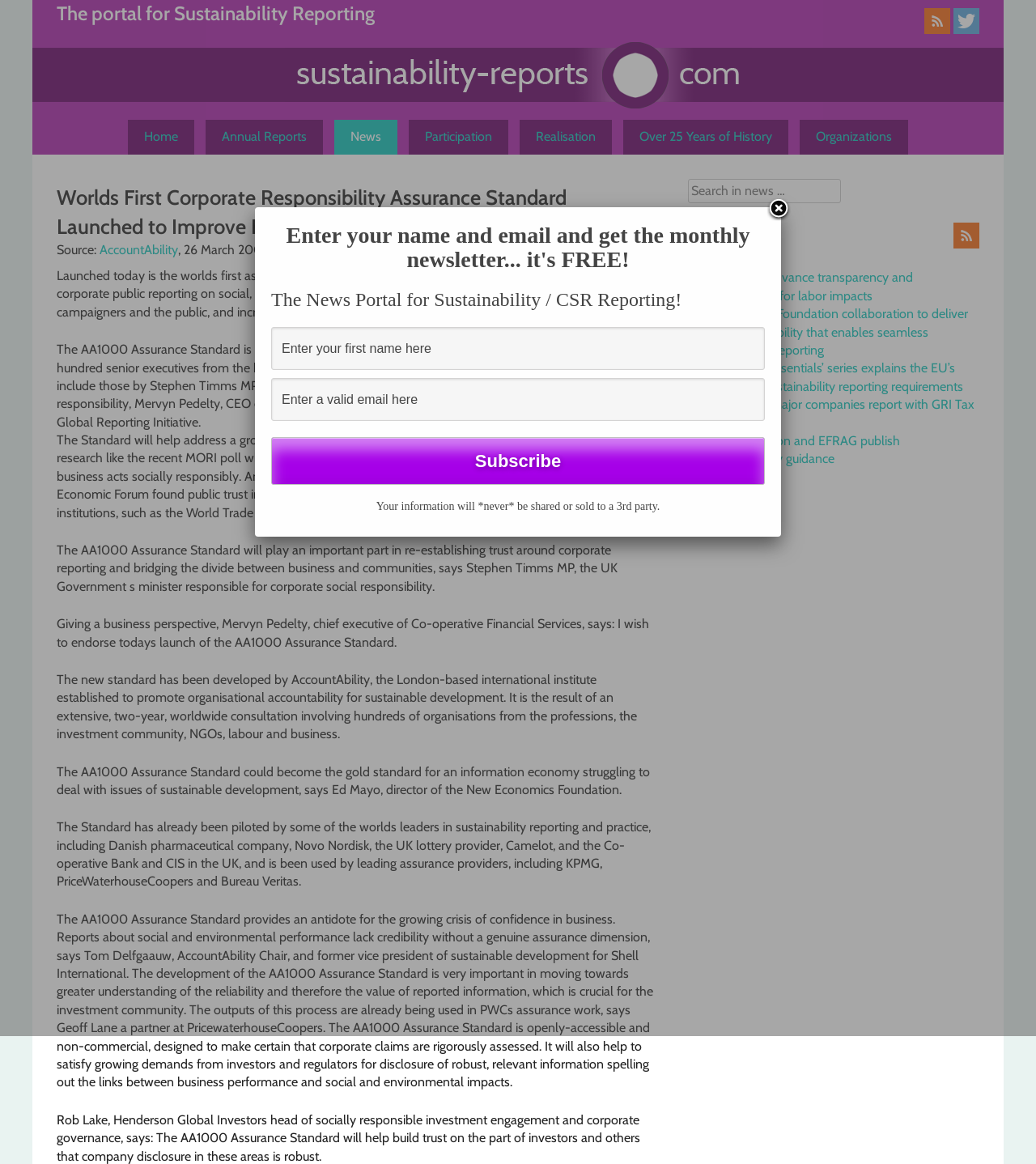What is the name of the institute that developed the AA1000 Assurance Standard?
Please use the image to deliver a detailed and complete answer.

The AA1000 Assurance Standard was developed by AccountAbility, the London-based international institute established to promote organisational accountability for sustainable development.